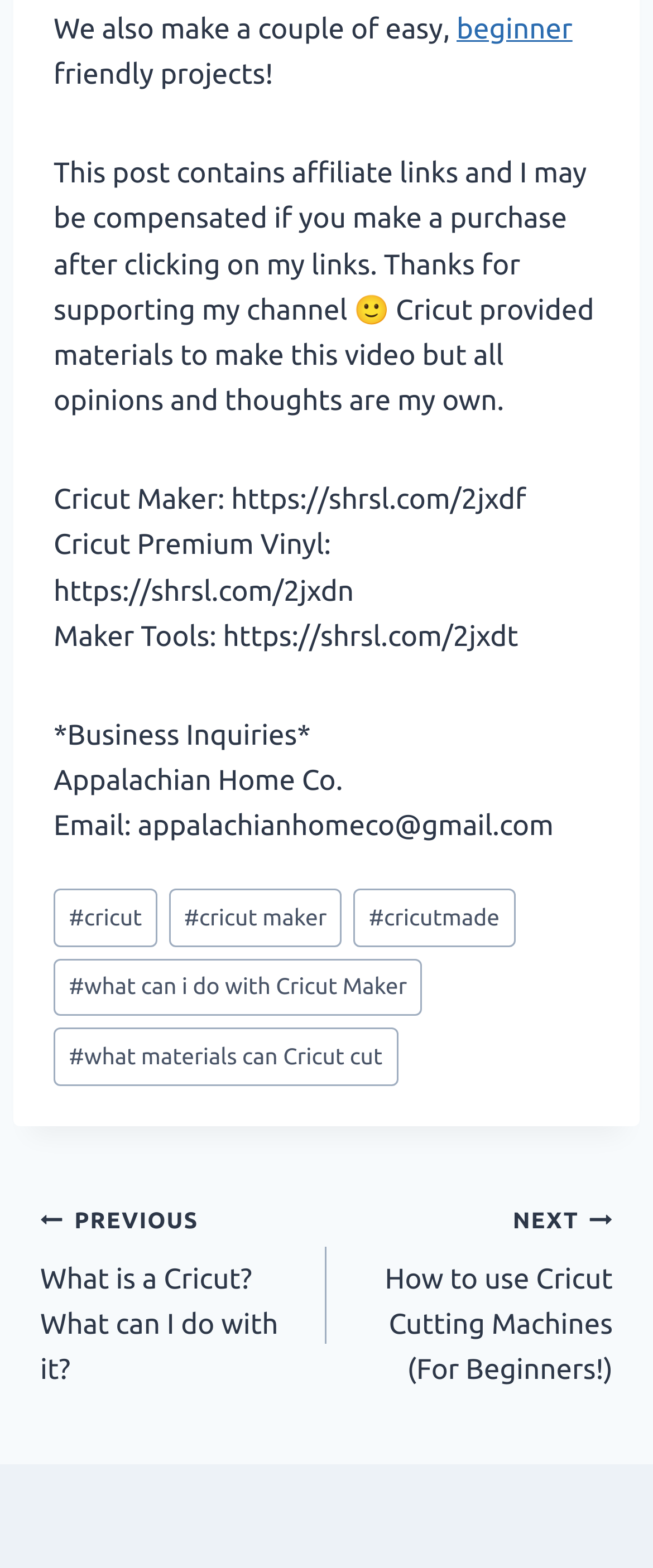Use a single word or phrase to answer the question: How many affiliate links are provided?

3